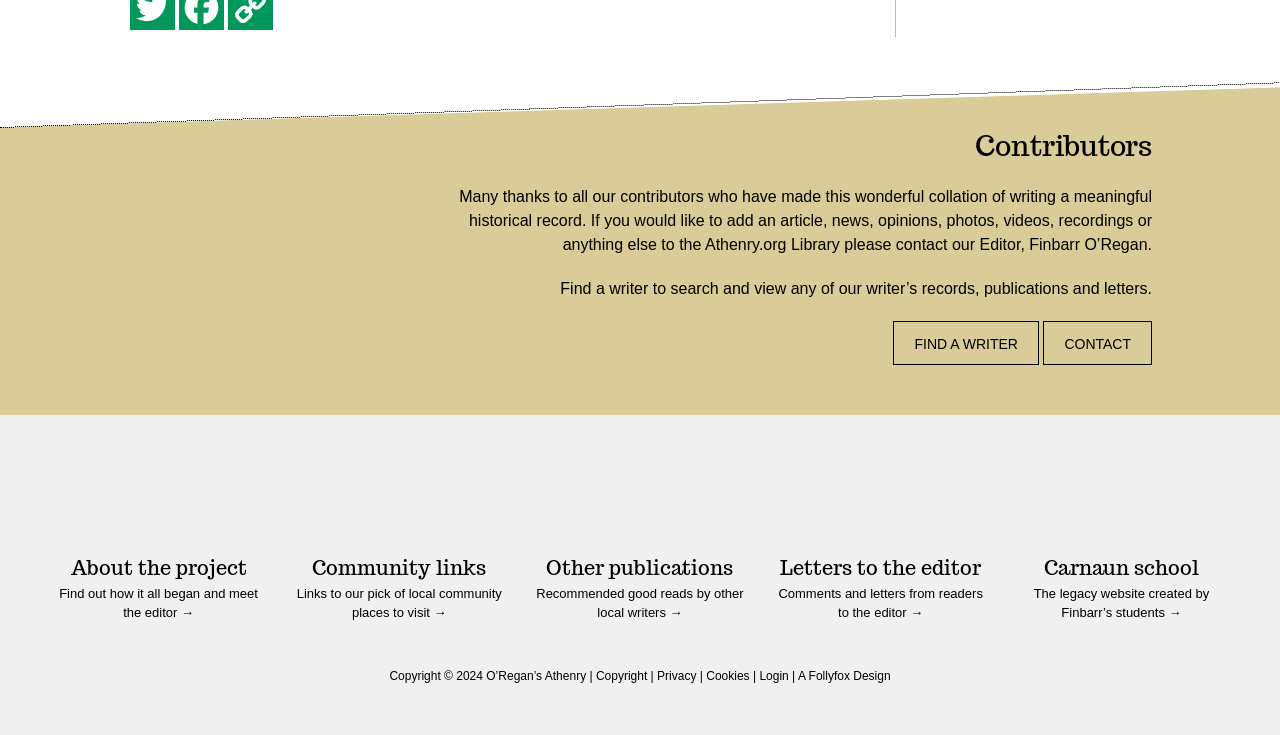Highlight the bounding box coordinates of the element you need to click to perform the following instruction: "Learn about the project."

[0.039, 0.673, 0.209, 0.847]